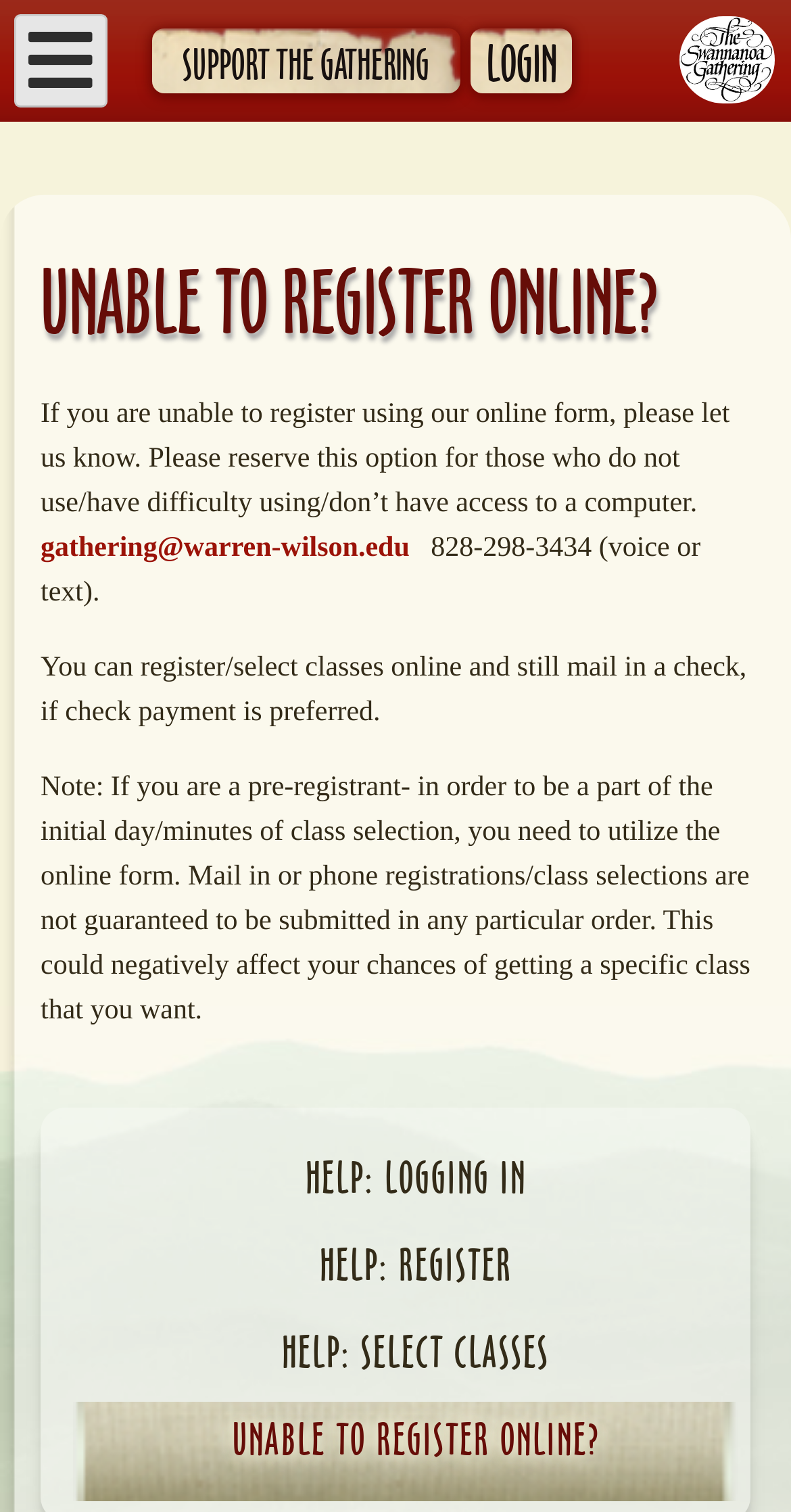Locate the UI element described by Unable to Register Online? in the provided webpage screenshot. Return the bounding box coordinates in the format (top-left x, top-left y, bottom-right x, bottom-right y), ensuring all values are between 0 and 1.

[0.092, 0.927, 0.933, 0.993]